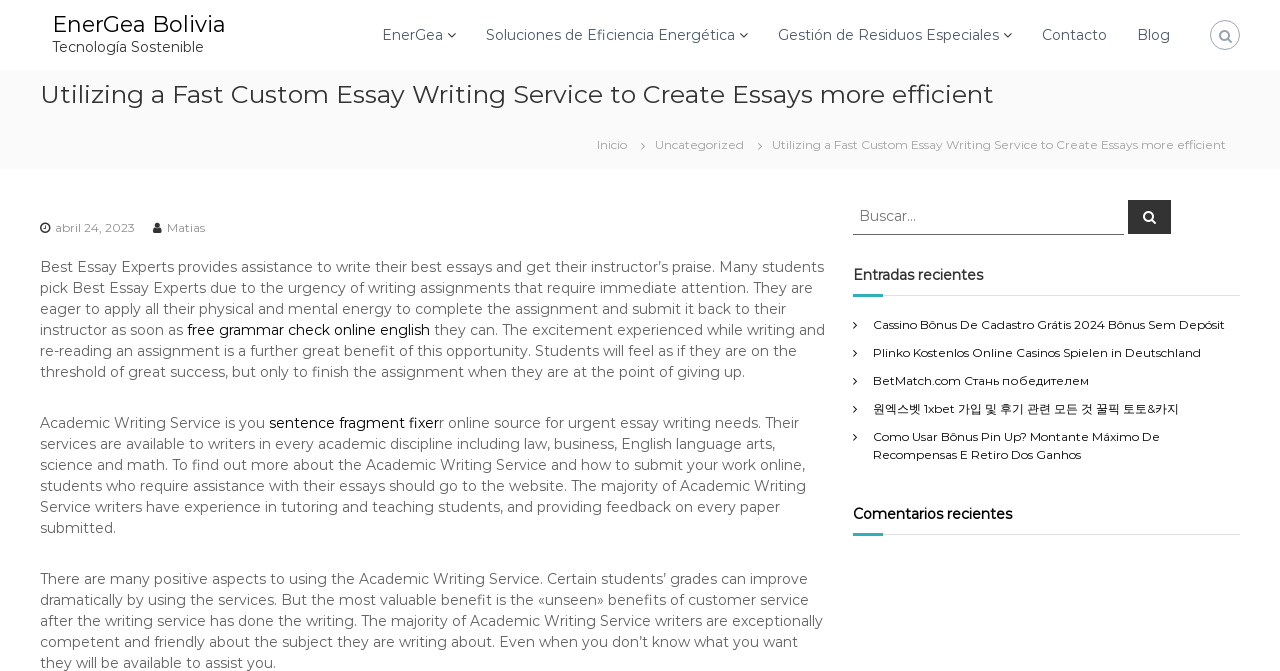Pinpoint the bounding box coordinates of the clickable area needed to execute the instruction: "Search for something". The coordinates should be specified as four float numbers between 0 and 1, i.e., [left, top, right, bottom].

[0.667, 0.296, 0.878, 0.349]